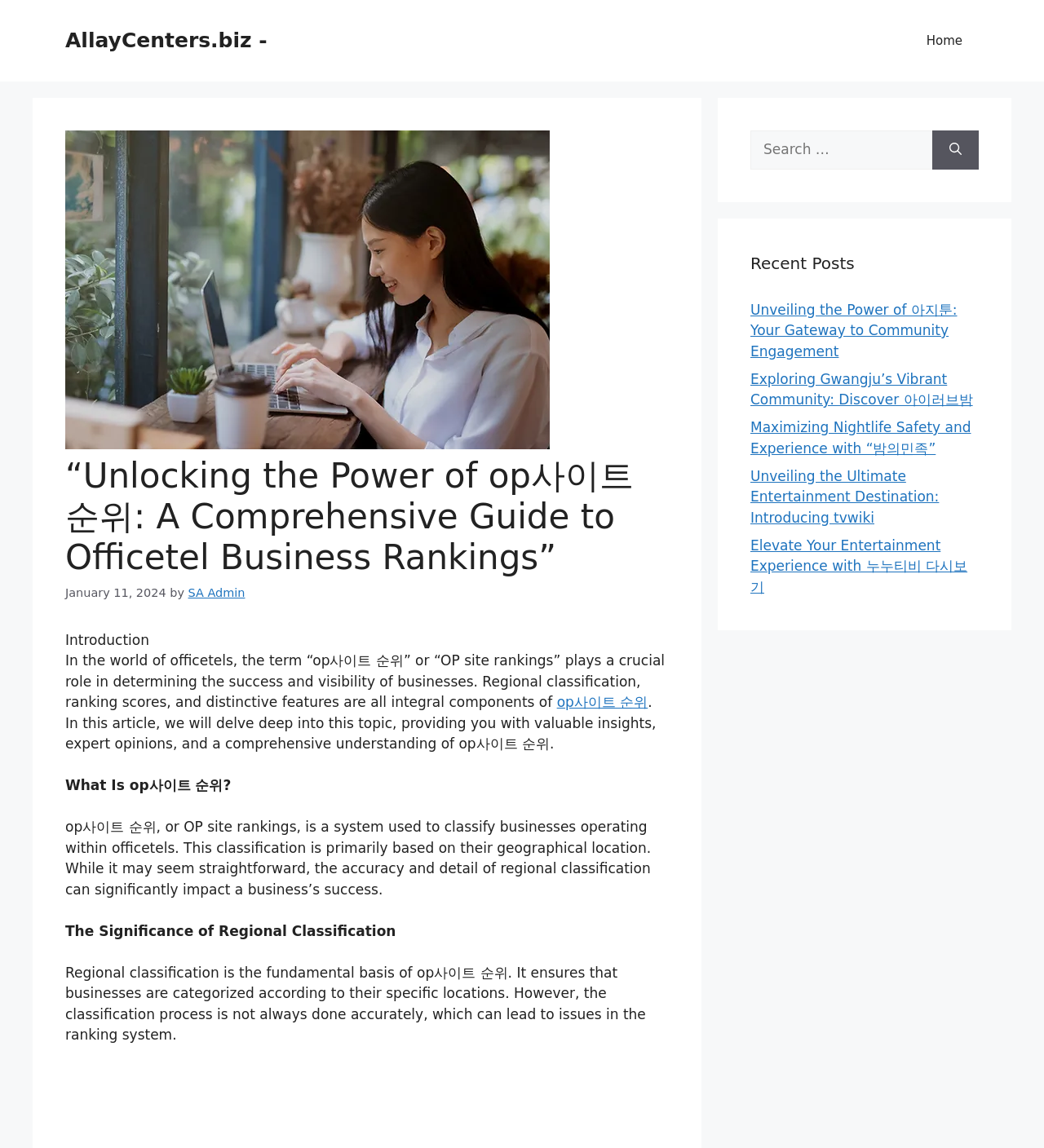Find and specify the bounding box coordinates that correspond to the clickable region for the instruction: "Check the post about Unveiling the Power of 아지툰".

[0.719, 0.262, 0.917, 0.313]